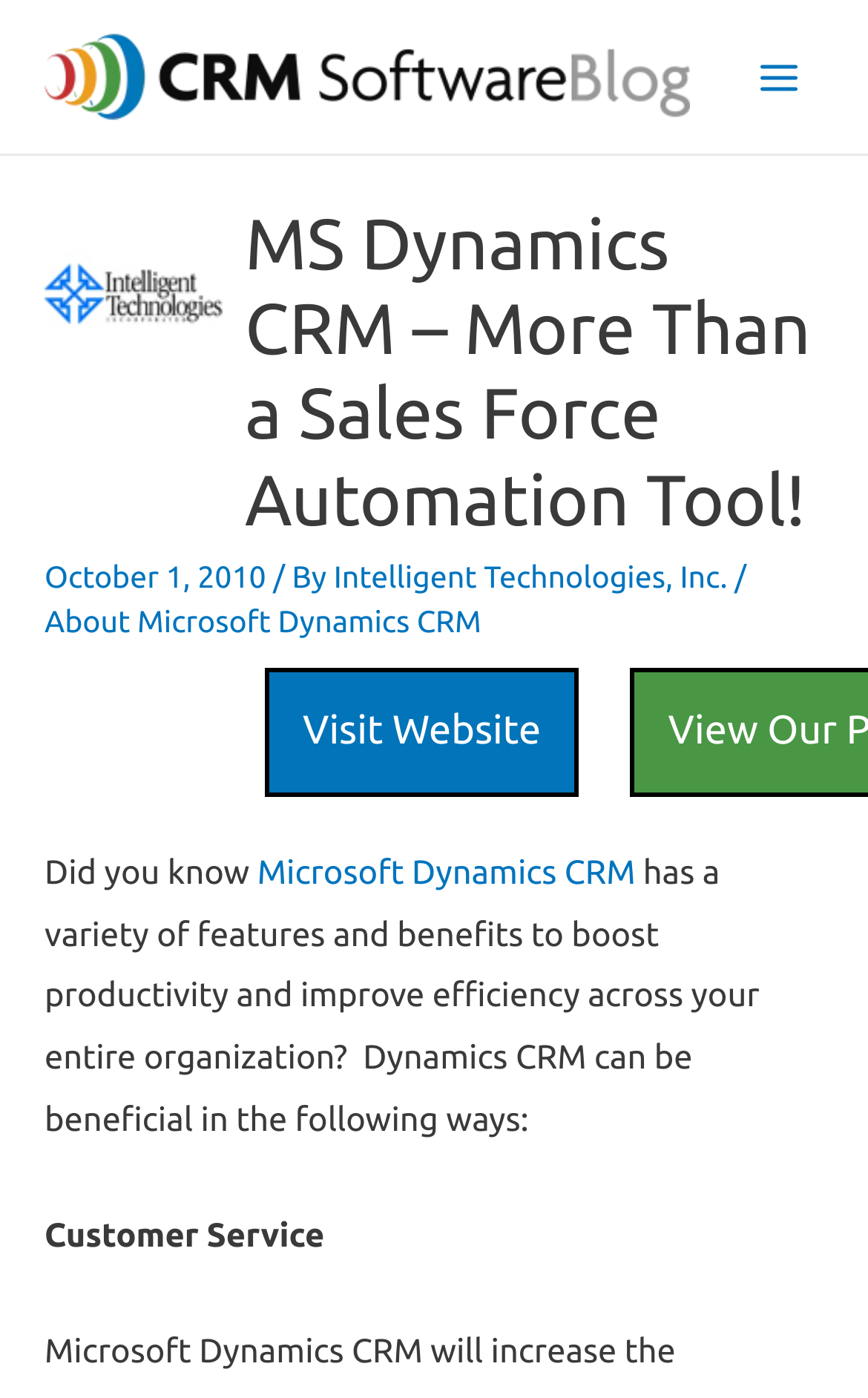Respond to the following query with just one word or a short phrase: 
What is the date of the article?

October 1, 2010